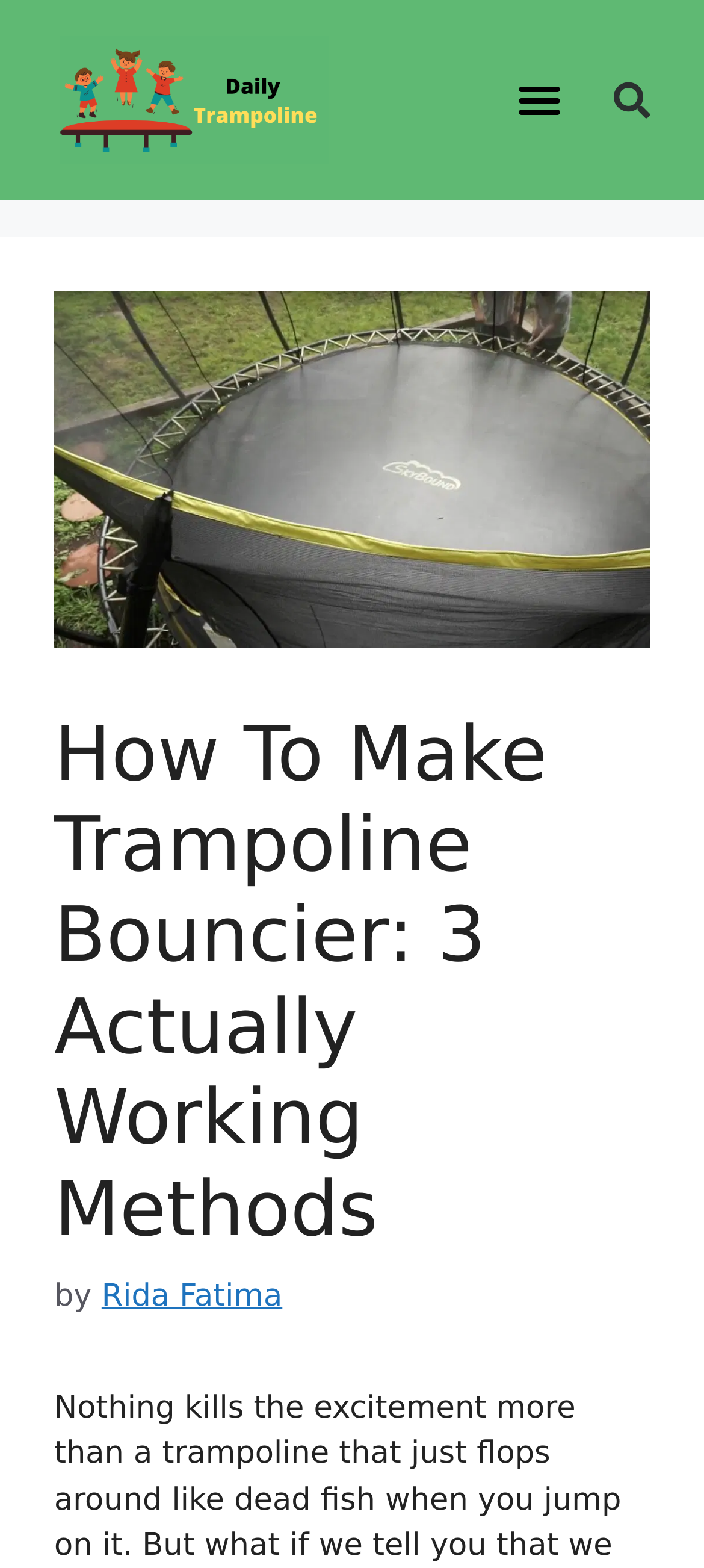Find the bounding box of the UI element described as: "Menu". The bounding box coordinates should be given as four float values between 0 and 1, i.e., [left, top, right, bottom].

[0.718, 0.042, 0.814, 0.086]